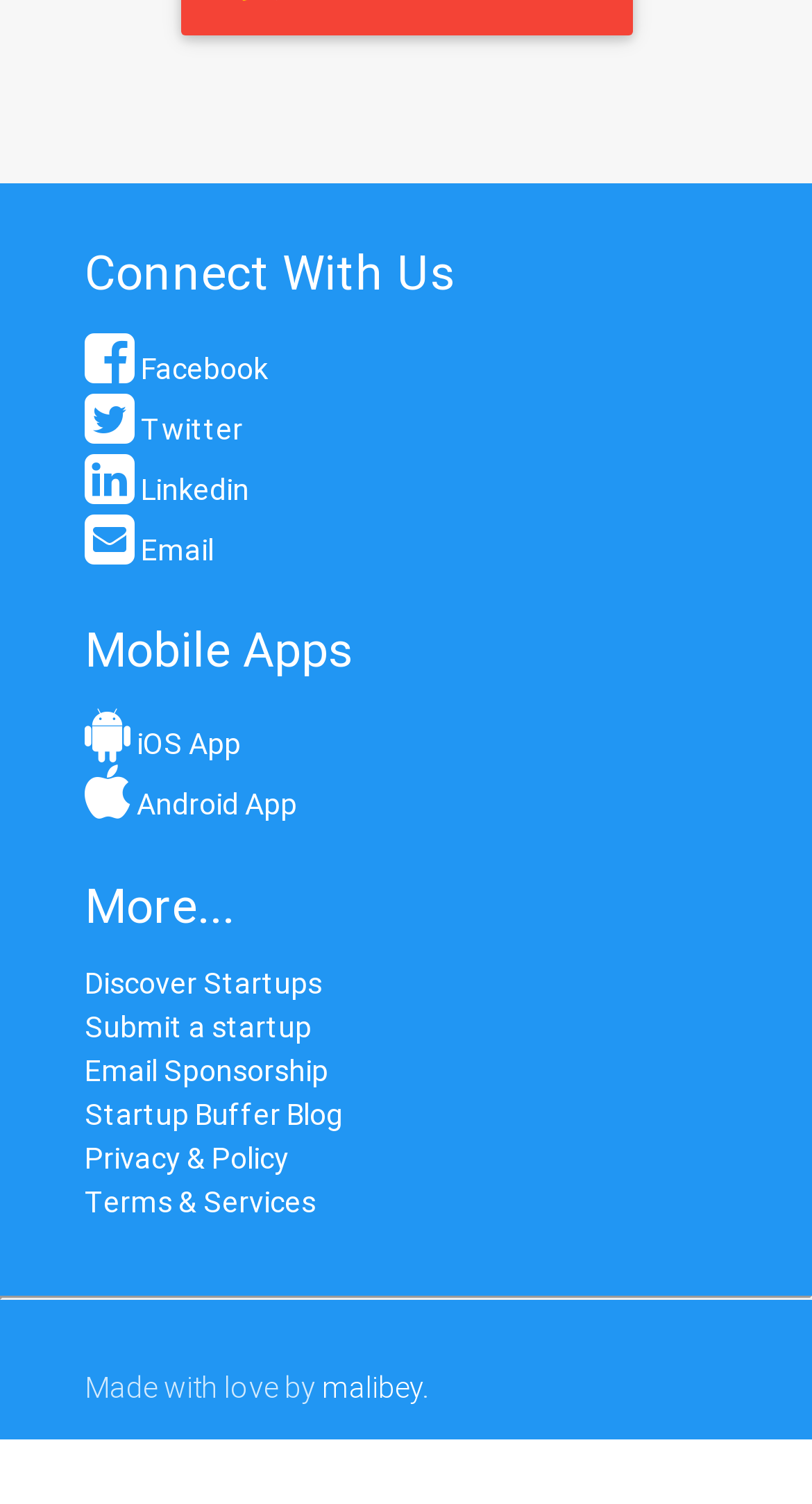Please determine the bounding box coordinates of the section I need to click to accomplish this instruction: "Connect with us on Facebook".

[0.104, 0.232, 0.329, 0.257]